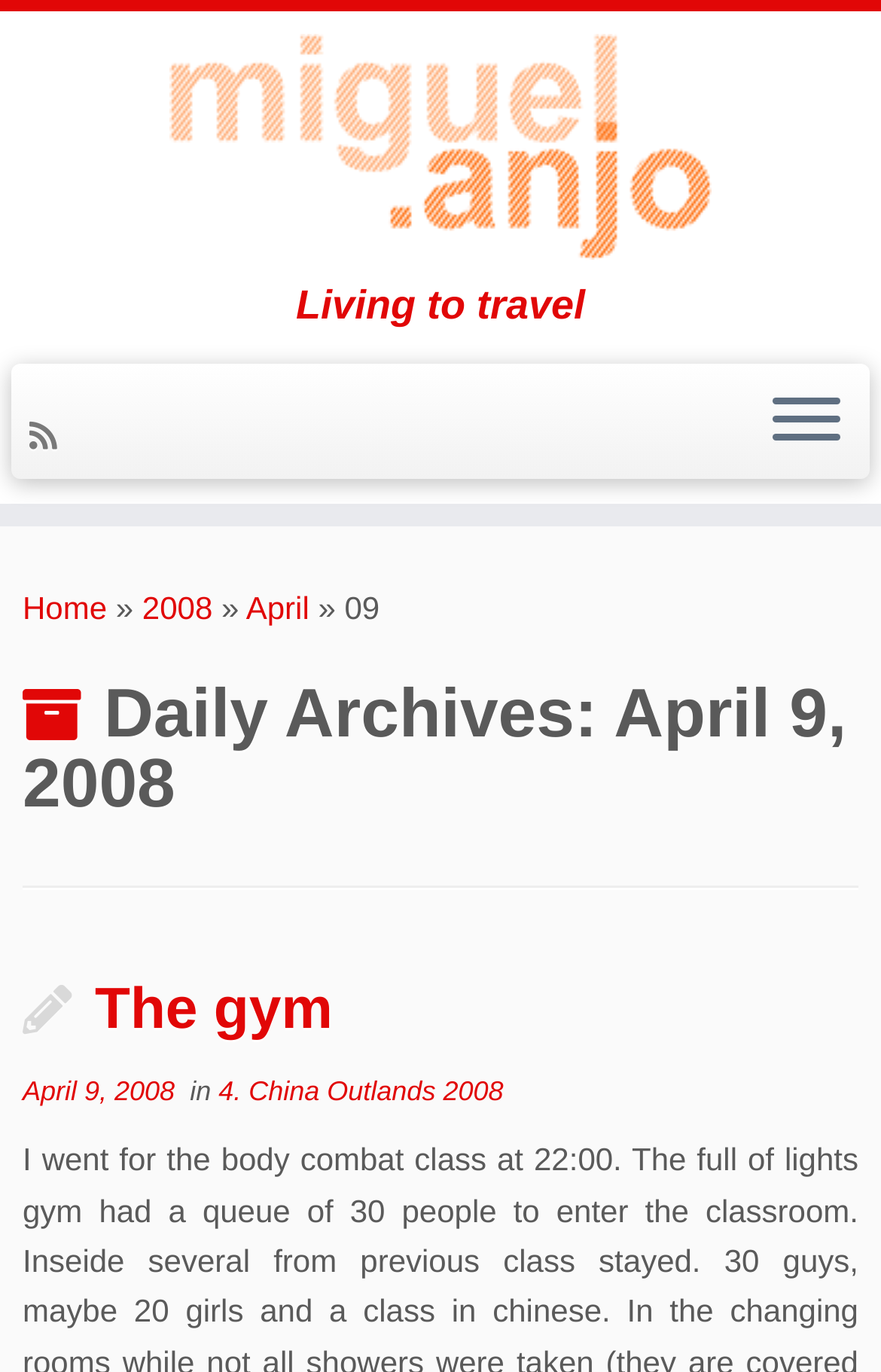What is the date of the latest article?
Please provide a comprehensive answer to the question based on the webpage screenshot.

The date of the latest article can be found in the main content section of the webpage, where it says 'Daily Archives: April 9, 2008'. This is the date when the article 'The gym' was published.